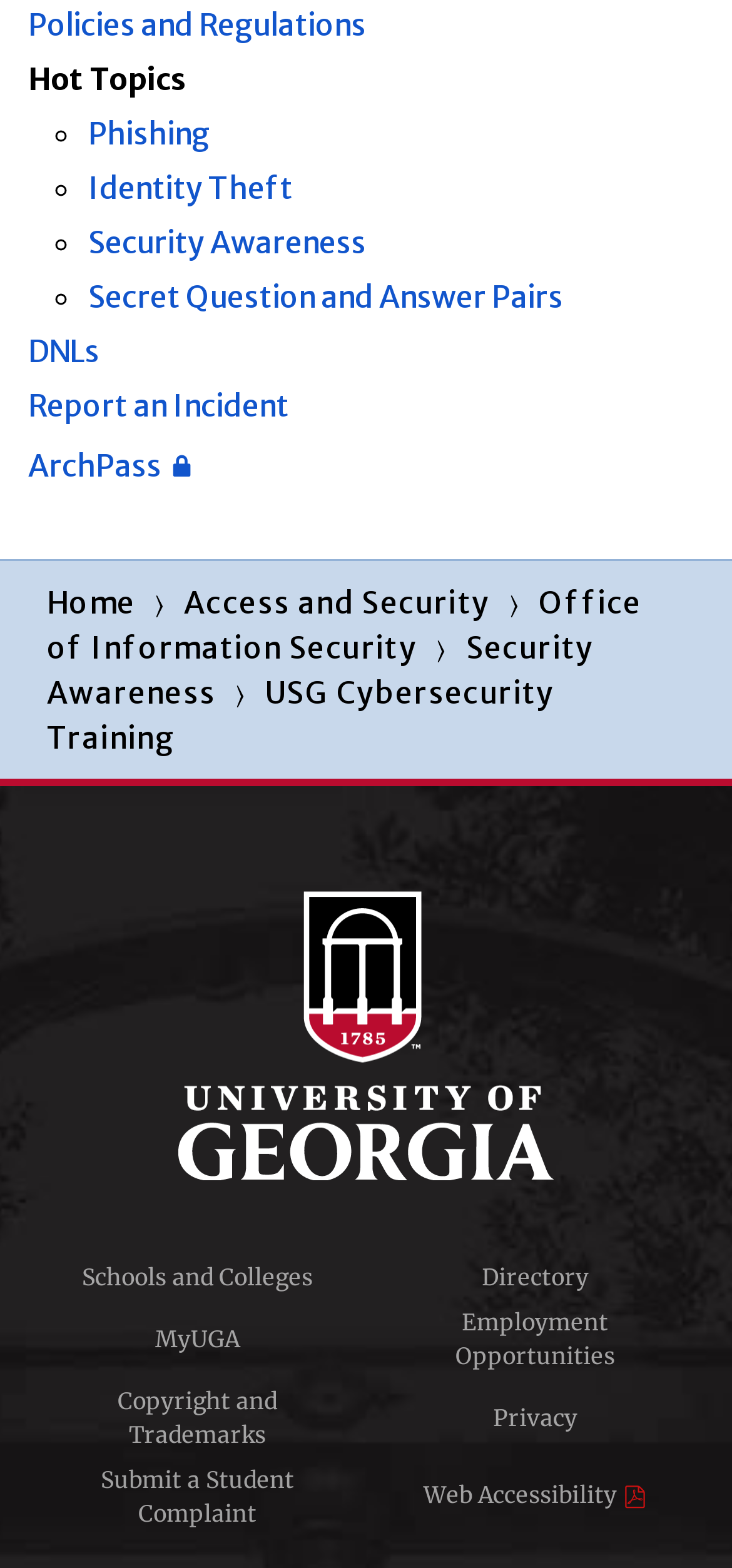What is the text of the static text element above the 'Policies and Regulations' link?
Refer to the screenshot and deliver a thorough answer to the question presented.

The text of the static text element above the 'Policies and Regulations' link is 'Hot Topics' which is a static text element with bounding box coordinates [0.038, 0.039, 0.254, 0.062].